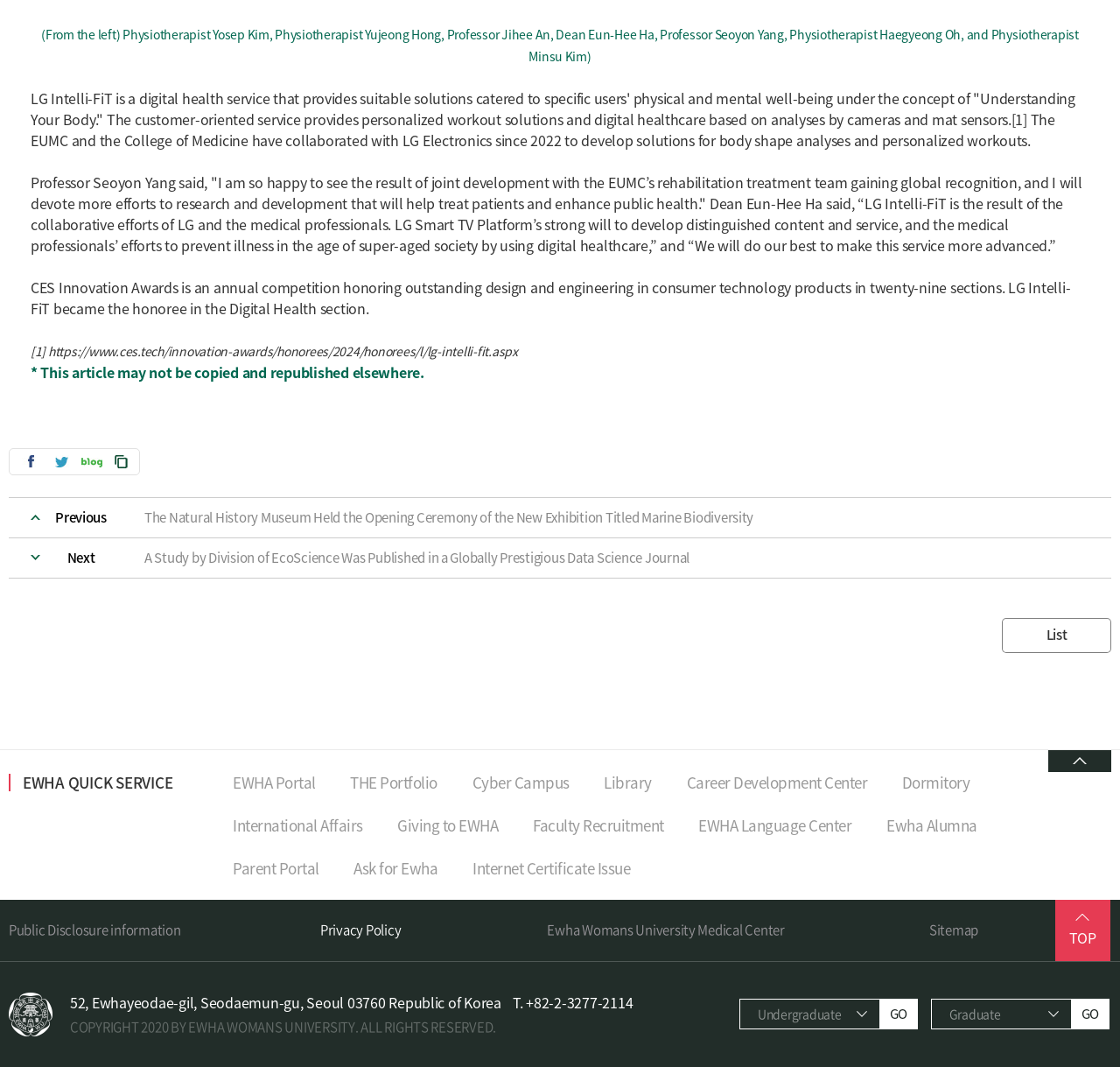Using the provided description: "EWHA Portal", find the bounding box coordinates of the corresponding UI element. The output should be four float numbers between 0 and 1, in the format [left, top, right, bottom].

[0.208, 0.712, 0.282, 0.753]